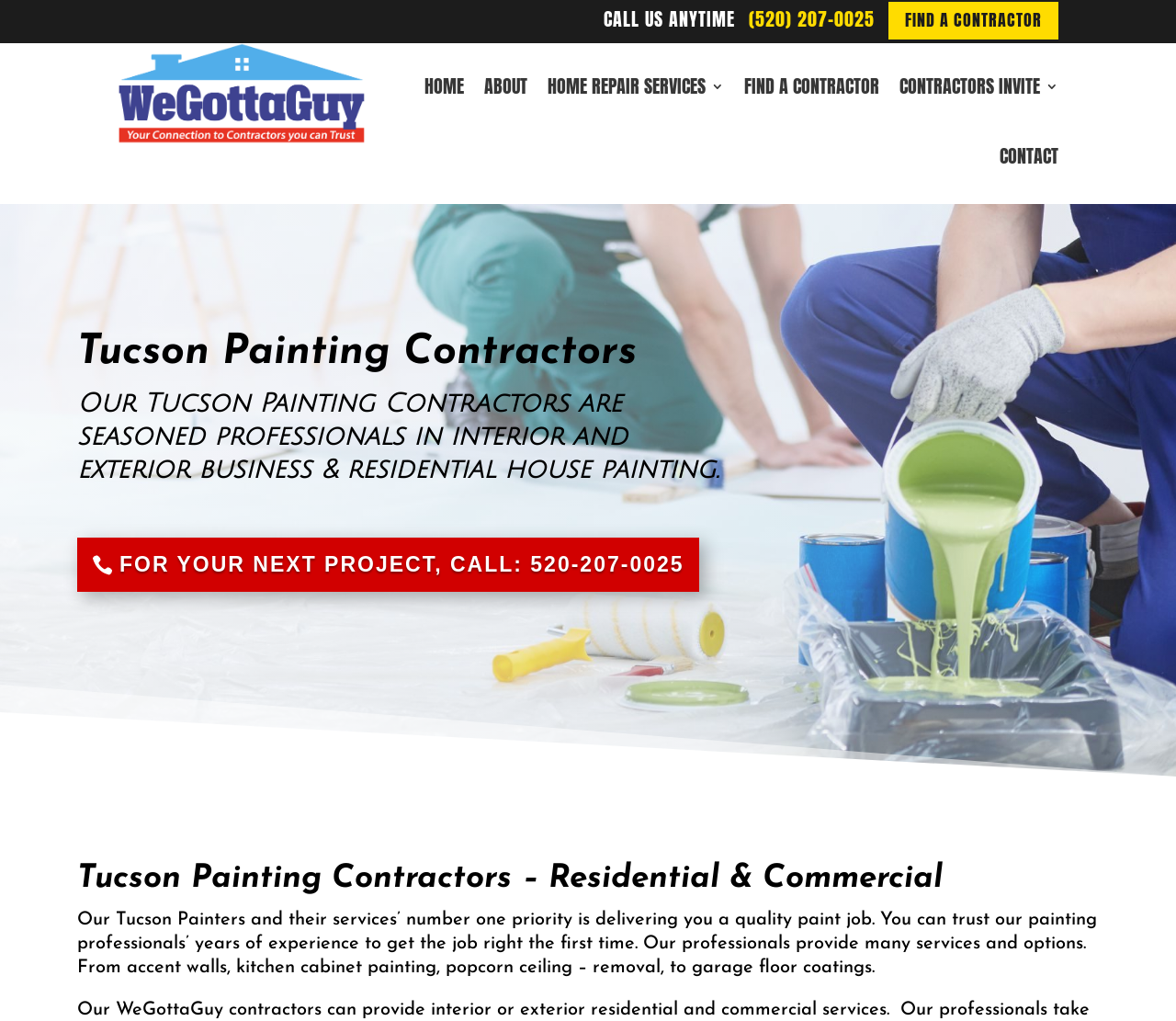Determine the bounding box coordinates of the section to be clicked to follow the instruction: "Get a quote for your next project". The coordinates should be given as four float numbers between 0 and 1, formatted as [left, top, right, bottom].

[0.066, 0.526, 0.594, 0.58]